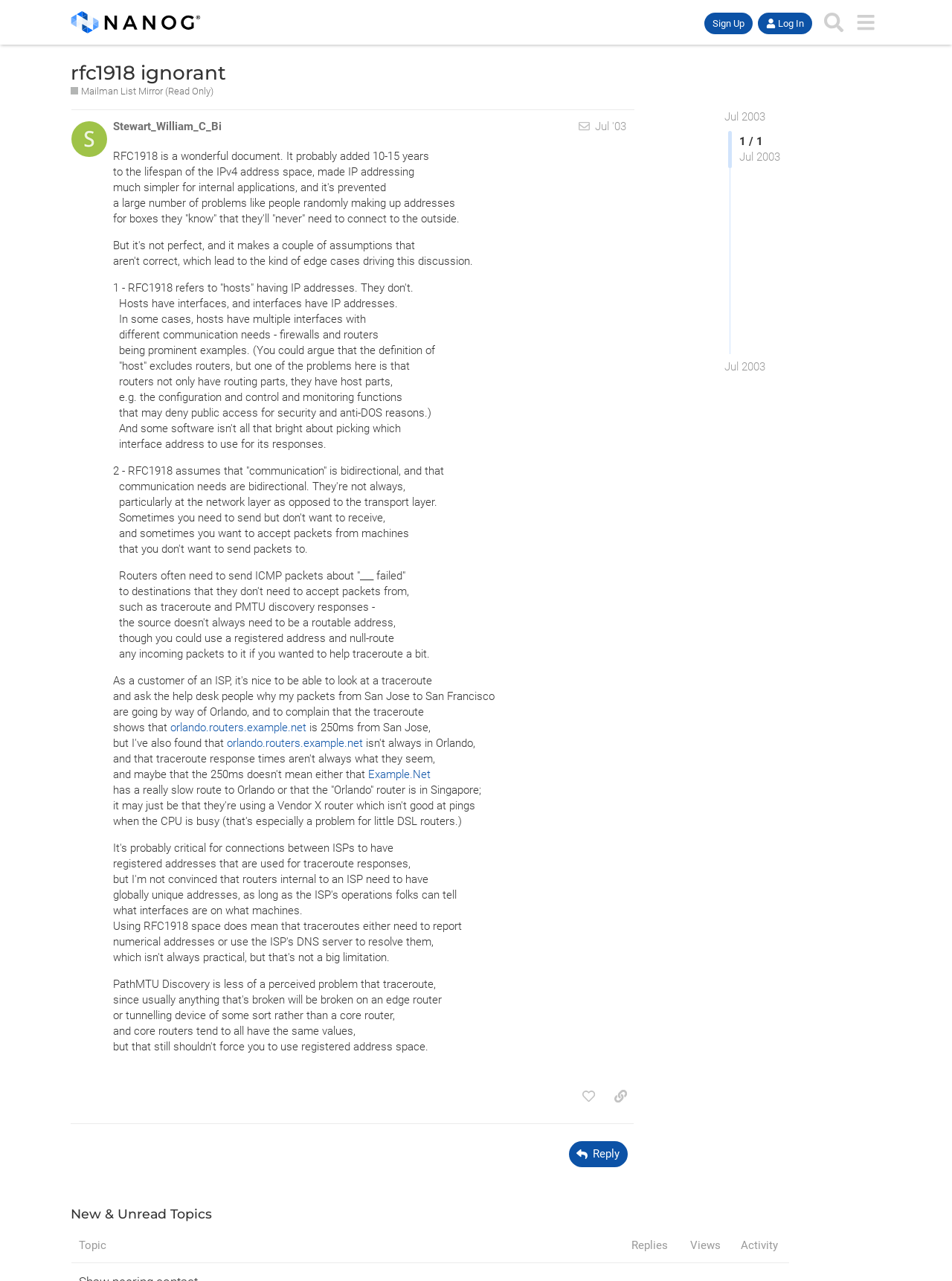Specify the bounding box coordinates of the element's area that should be clicked to execute the given instruction: "Reply to the post". The coordinates should be four float numbers between 0 and 1, i.e., [left, top, right, bottom].

[0.597, 0.891, 0.659, 0.911]